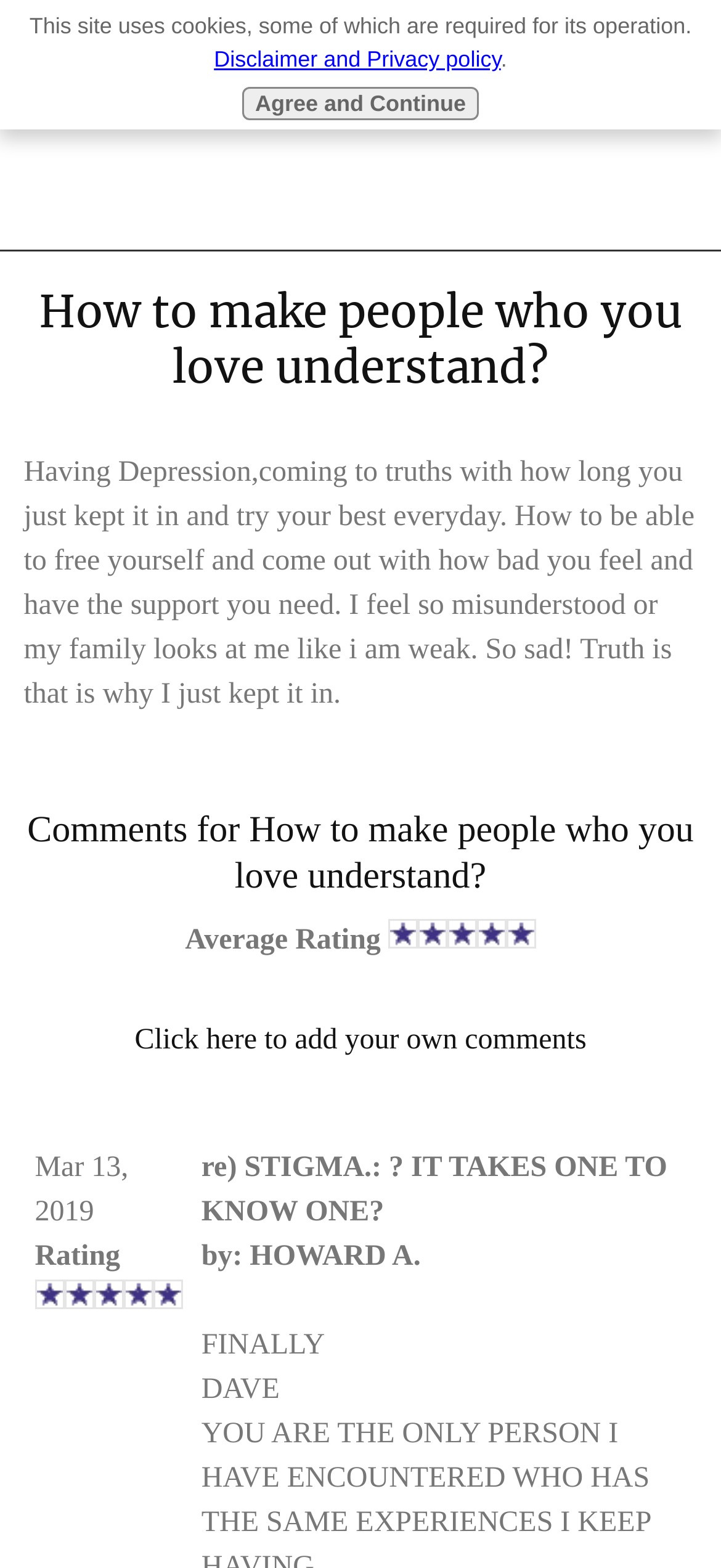Given the description of a UI element: "Agree and Continue", identify the bounding box coordinates of the matching element in the webpage screenshot.

[0.336, 0.055, 0.664, 0.077]